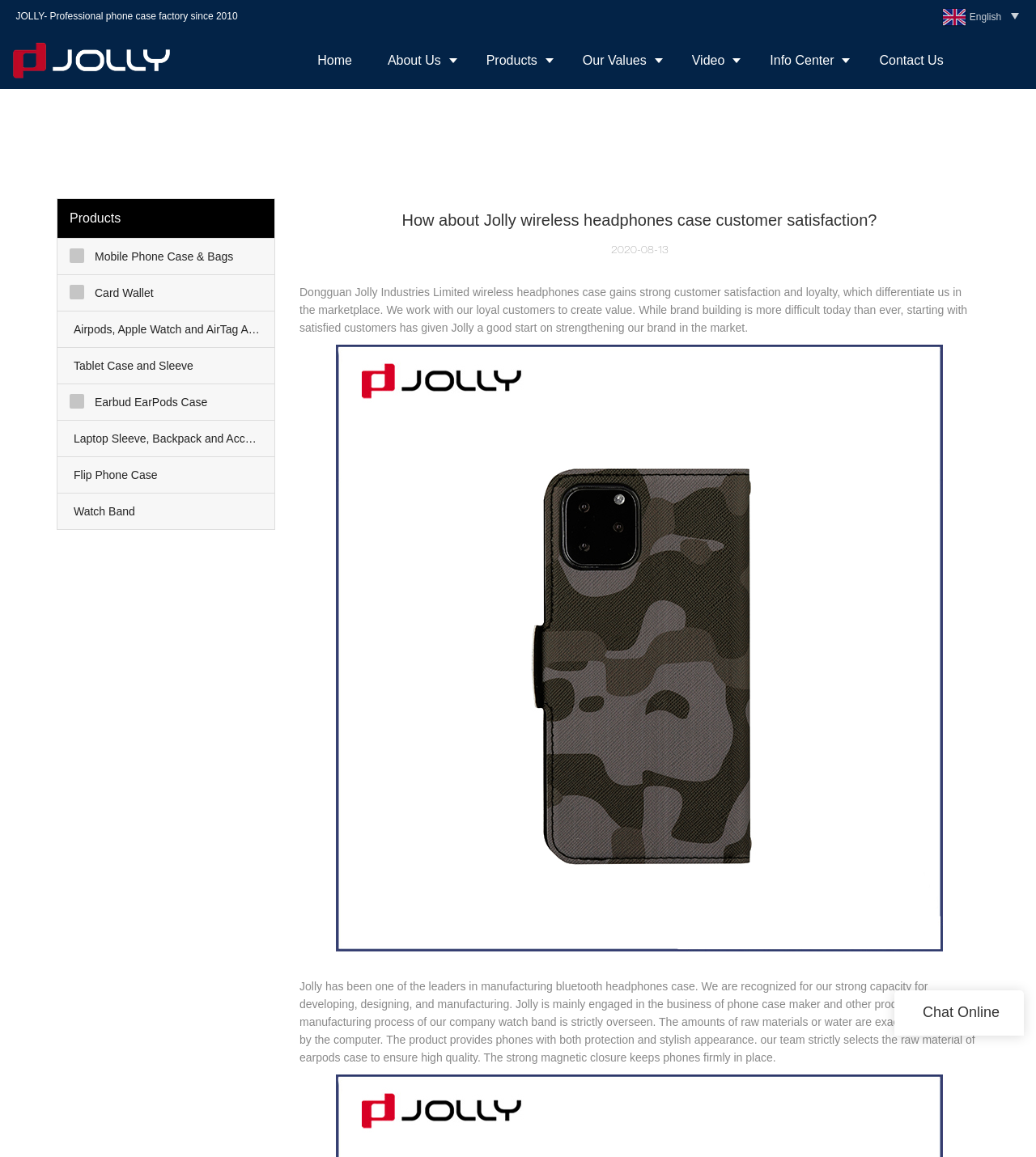What is the company name?
Analyze the image and deliver a detailed answer to the question.

The company name can be found in the text 'Dongguan Jolly Industries Limited wireless headphones case gains strong customer satisfaction and loyalty...' which is located in the middle of the webpage.